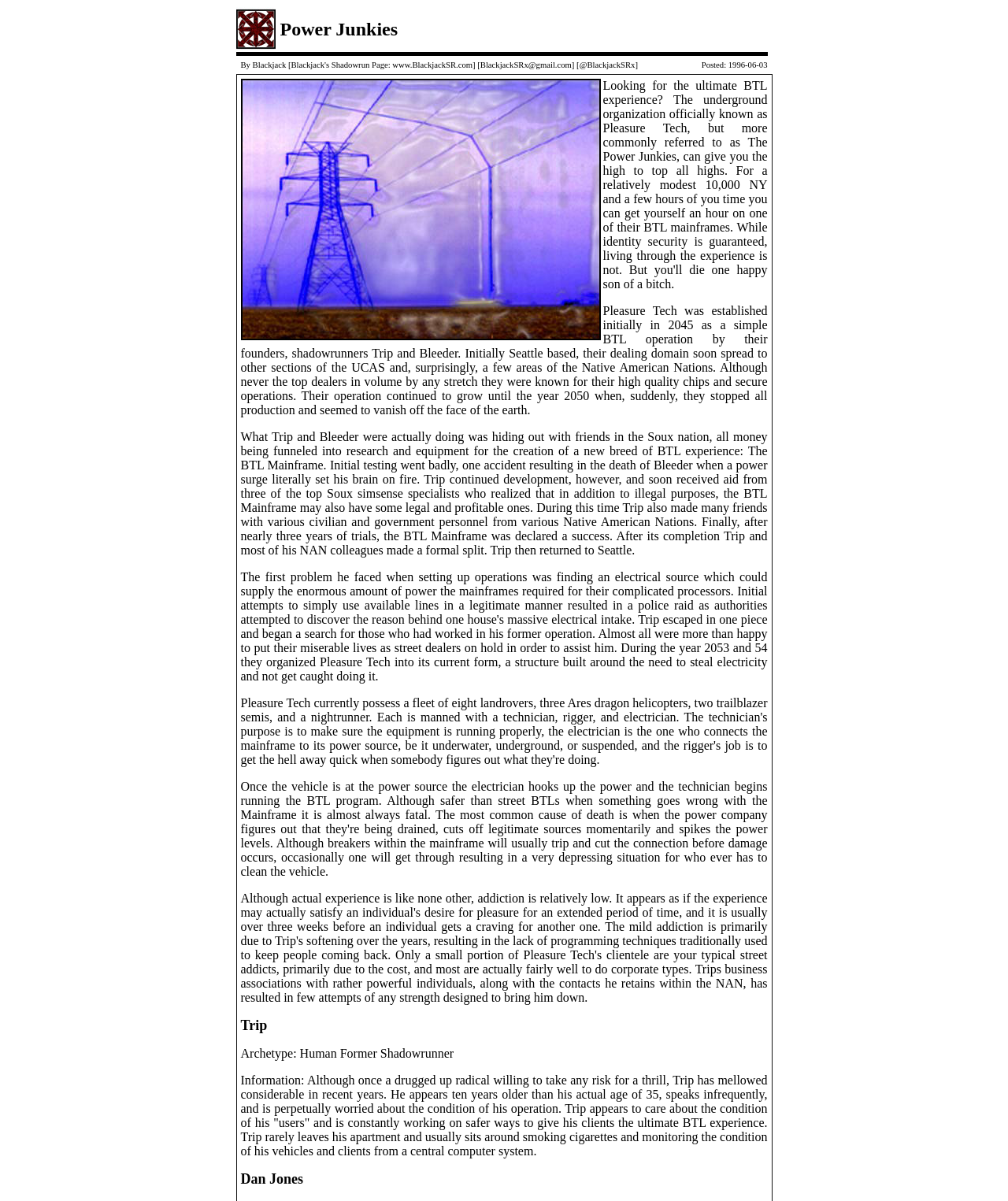Elaborate on the different components and information displayed on the webpage.

This webpage is dedicated to Blackjack's Shadowrun resources for players and gamemasters. At the top, there is a layout table with two cells, one containing an image and a link, and the other displaying the title "Power Junkies". Below this table, there is a larger image that spans across the entire width of the page. 

Underneath the image, there is a section with a table containing information about the author, Blackjack. This section includes the author's name, a link to their Shadowrun page, their email address, and their social media handle. The text also mentions the date "1996-06-03", which is likely the date the resource was posted. 

To the right of the author information, there is a smaller image. The overall layout of the page is organized, with clear divisions between the different sections.